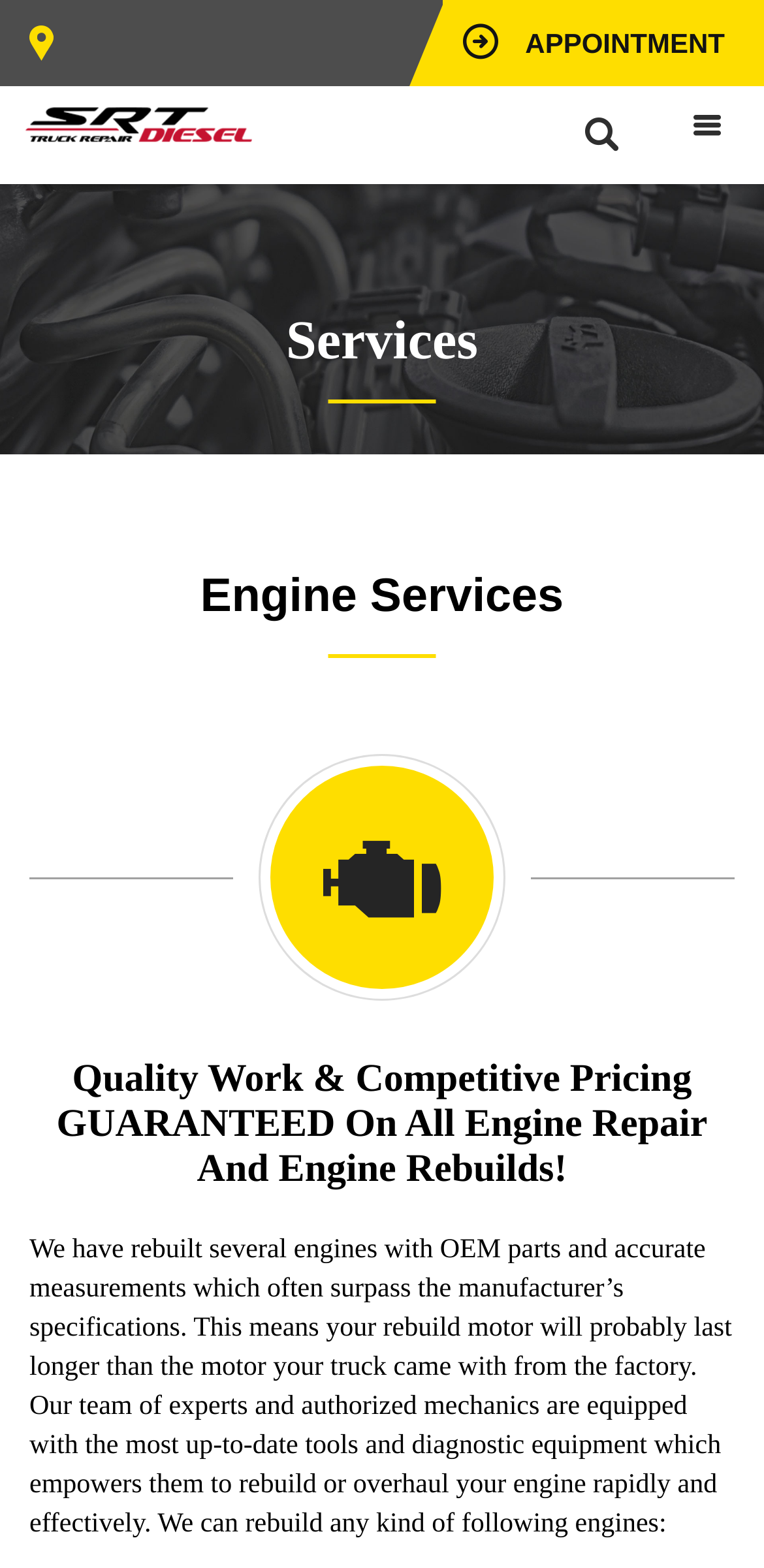Analyze the image and provide a detailed answer to the question: What is the benefit of their engine rebuild service?

The text states that 'your rebuild motor will probably last longer than the motor your truck came with from the factory', indicating that one of the benefits of their engine rebuild service is that the rebuilt motor will last longer than the original motor.